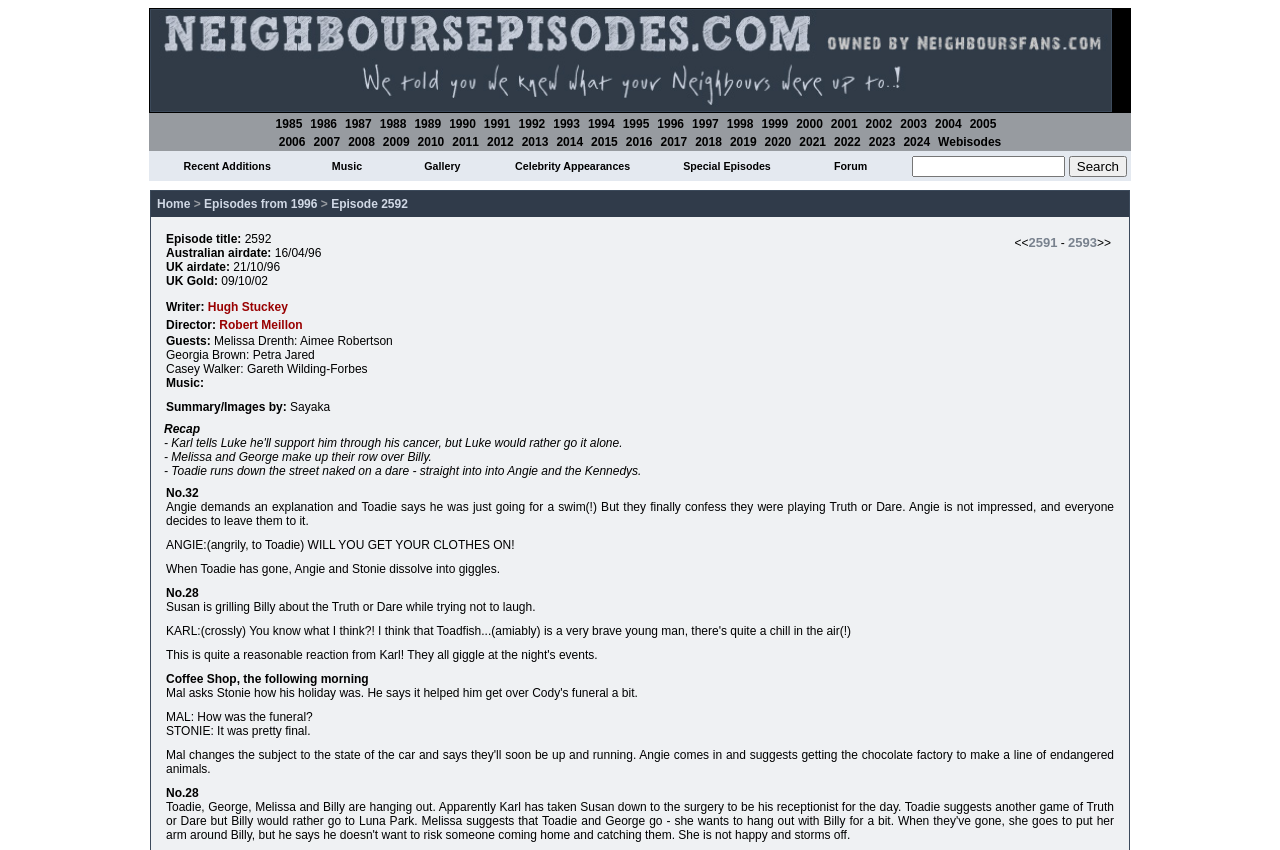How many sections are there in the navigation menu?
Provide a detailed answer to the question, using the image to inform your response.

The navigation menu contains several table cells, each representing a section. These sections are 'Recent Additions', 'Music', 'Gallery', 'Celebrity Appearances', 'Special Episodes', 'Forum', and 'Search'. There are 7 sections in total.